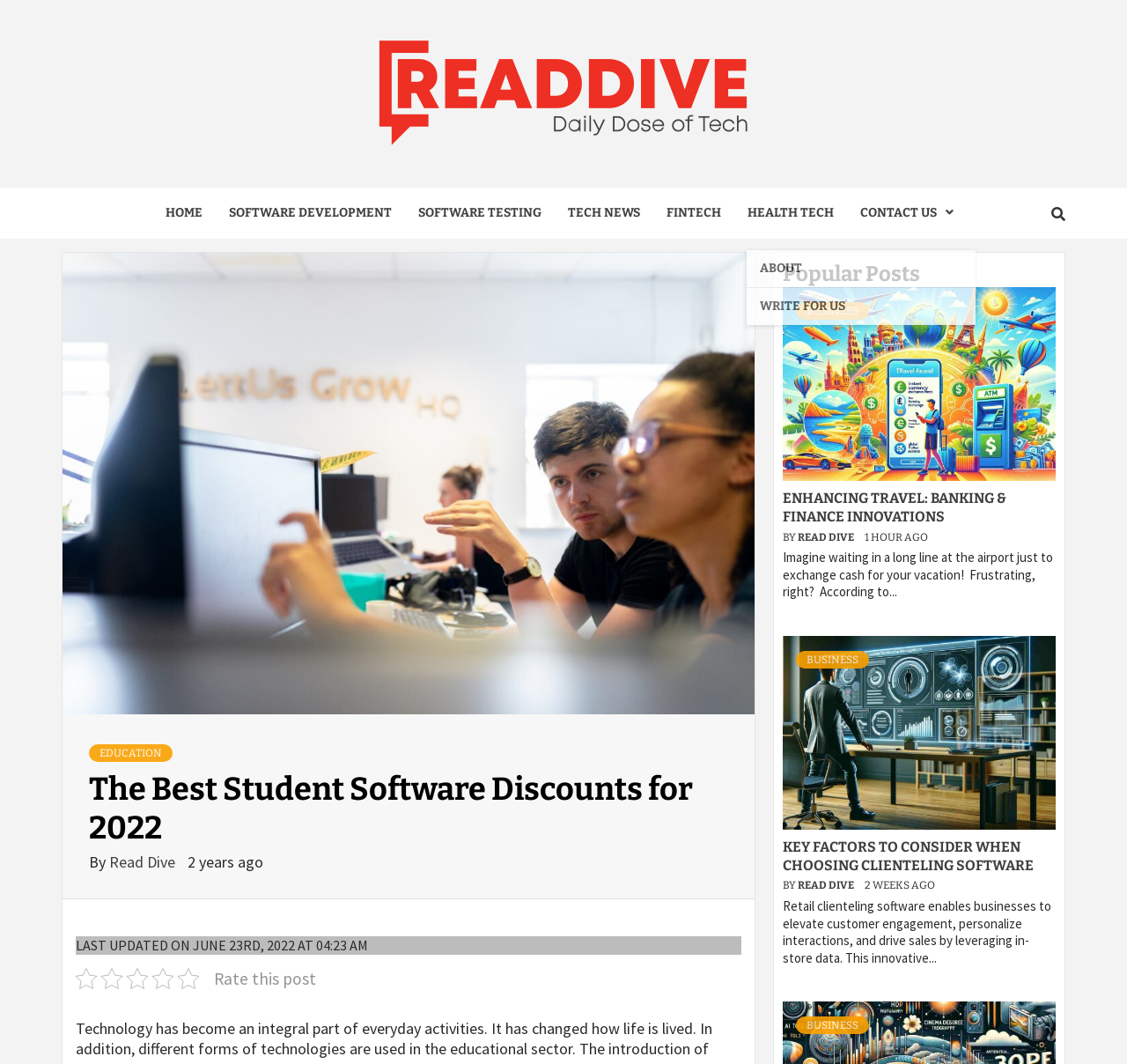How long ago was the post 'KEY FACTORS TO CONSIDER WHEN CHOOSING CLIENTELING SOFTWARE' published?
Please give a detailed answer to the question using the information shown in the image.

I looked at the 'Popular Posts' section and found the post 'KEY FACTORS TO CONSIDER WHEN CHOOSING CLIENTELING SOFTWARE', which has a timestamp '2 WEEKS AGO' indicating when it was published.